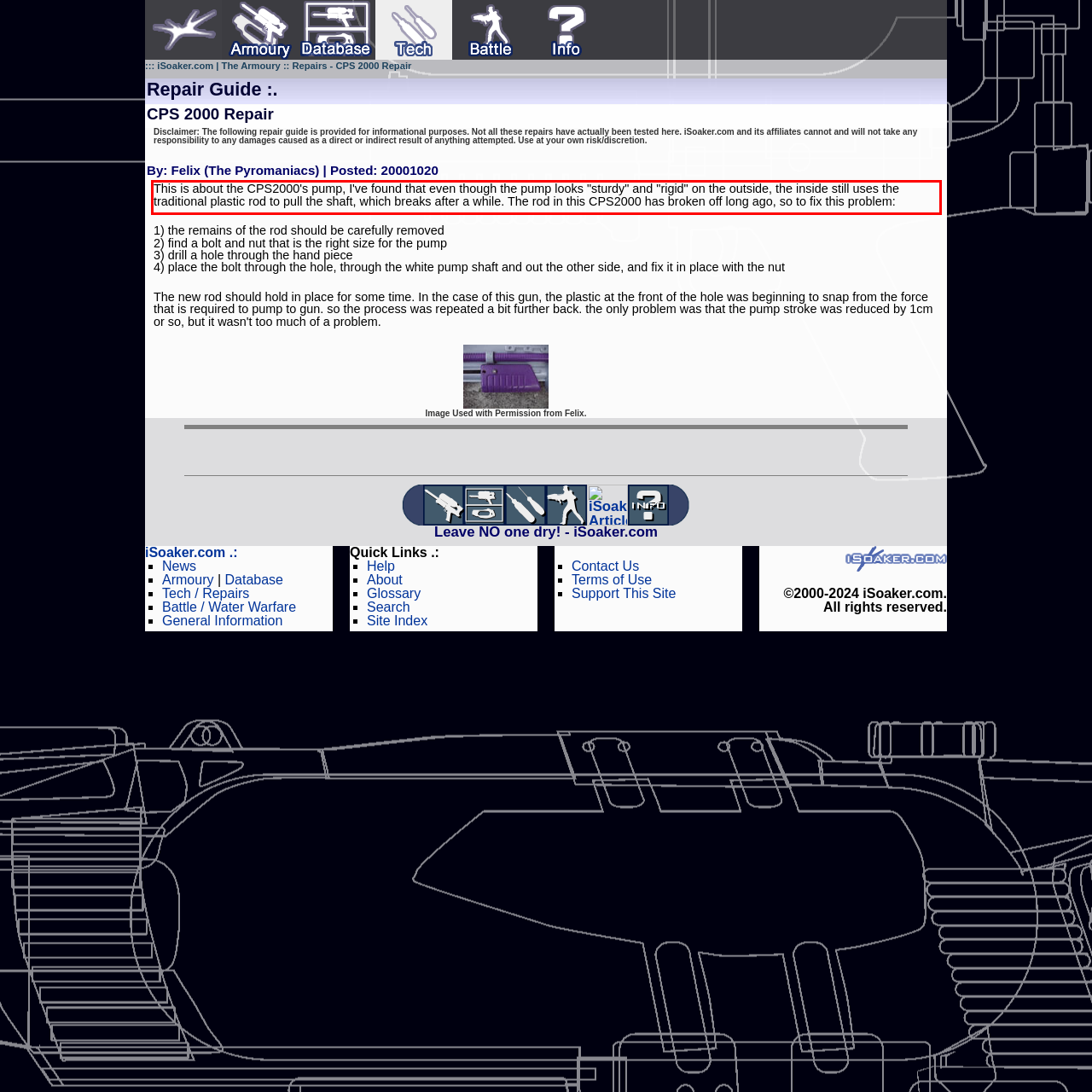Within the screenshot of the webpage, locate the red bounding box and use OCR to identify and provide the text content inside it.

This is about the CPS2000's pump, I've found that even though the pump looks "sturdy" and "rigid" on the outside, the inside still uses the traditional plastic rod to pull the shaft, which breaks after a while. The rod in this CPS2000 has broken off long ago, so to fix this problem: